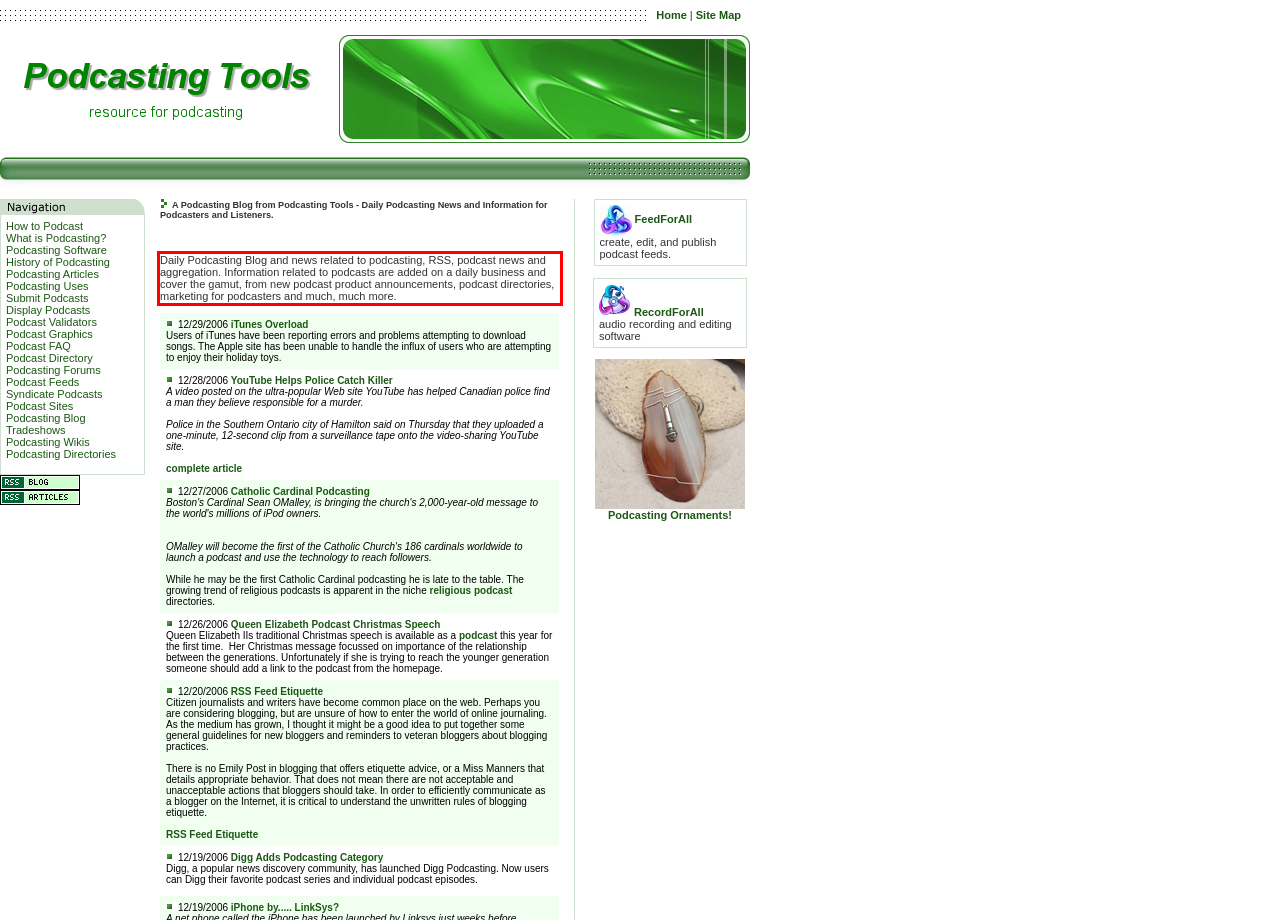Look at the webpage screenshot and recognize the text inside the red bounding box.

Daily Podcasting Blog and news related to podcasting, RSS, podcast news and aggregation. Information related to podcasts are added on a daily business and cover the gamut, from new podcast product announcements, podcast directories, marketing for podcasters and much, much more.